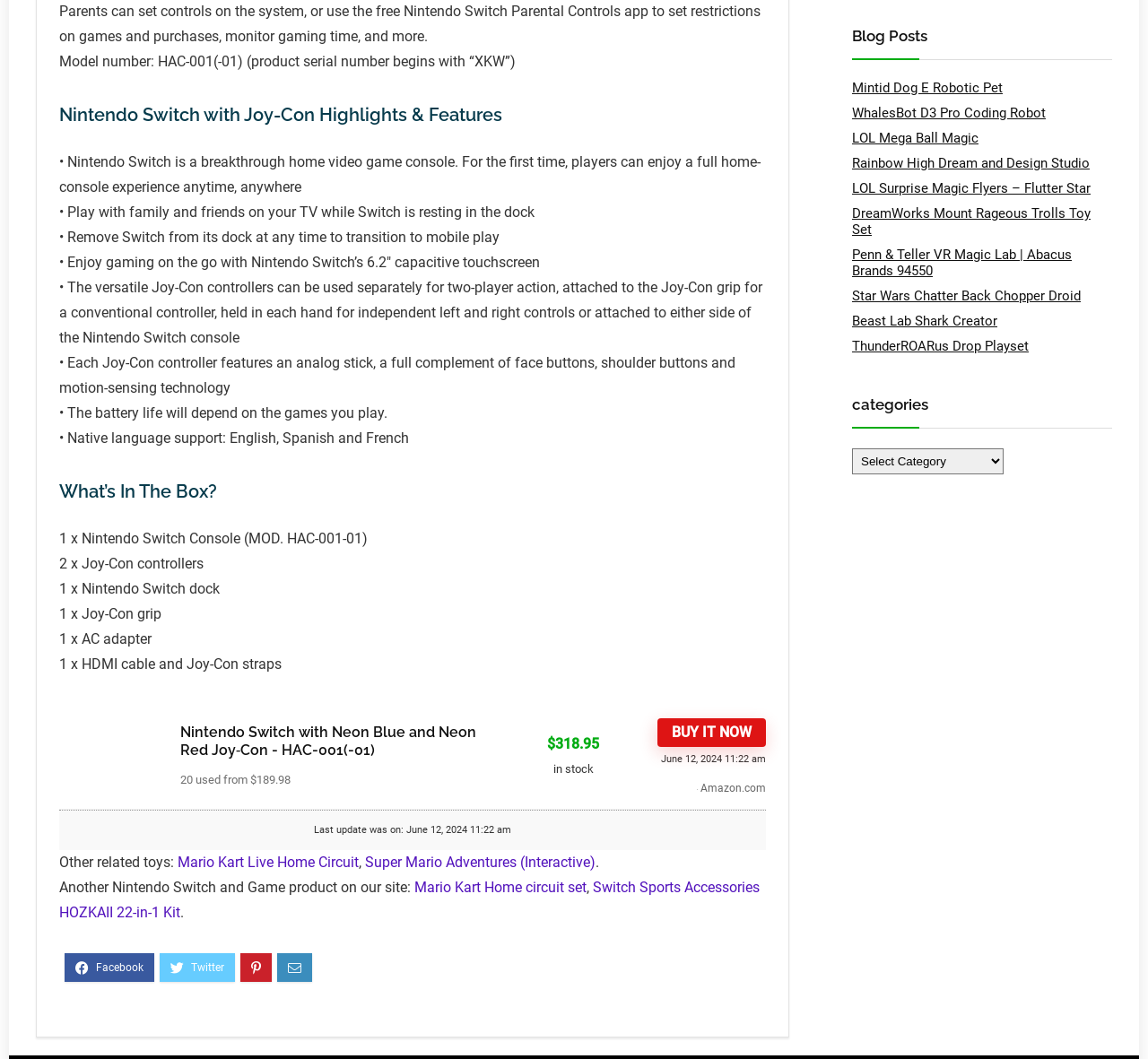Please identify the coordinates of the bounding box for the clickable region that will accomplish this instruction: "Read the 'Blog Posts' section".

[0.742, 0.025, 0.808, 0.042]